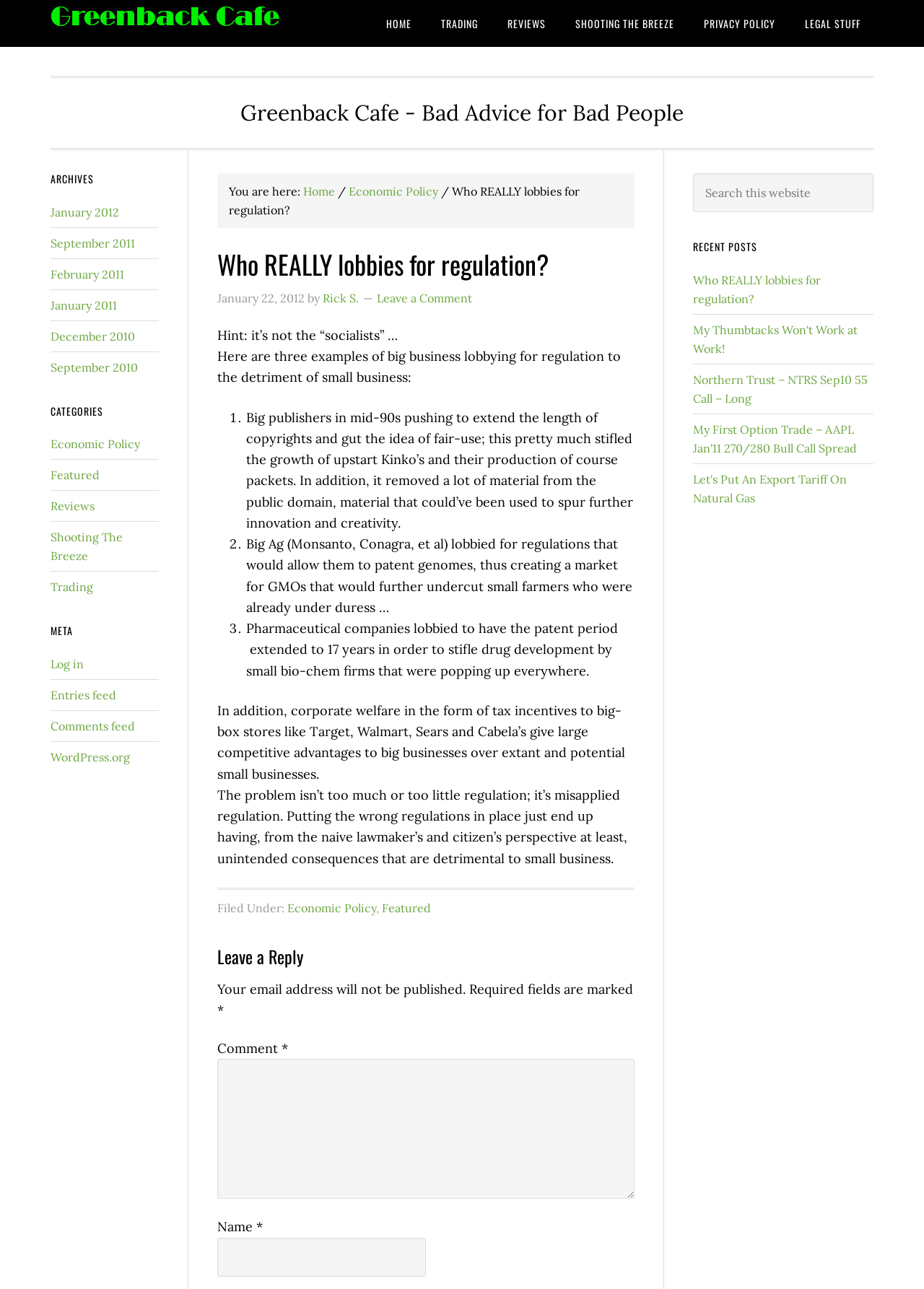Please give a concise answer to this question using a single word or phrase: 
How many examples of big business lobbying for regulation are given?

Three